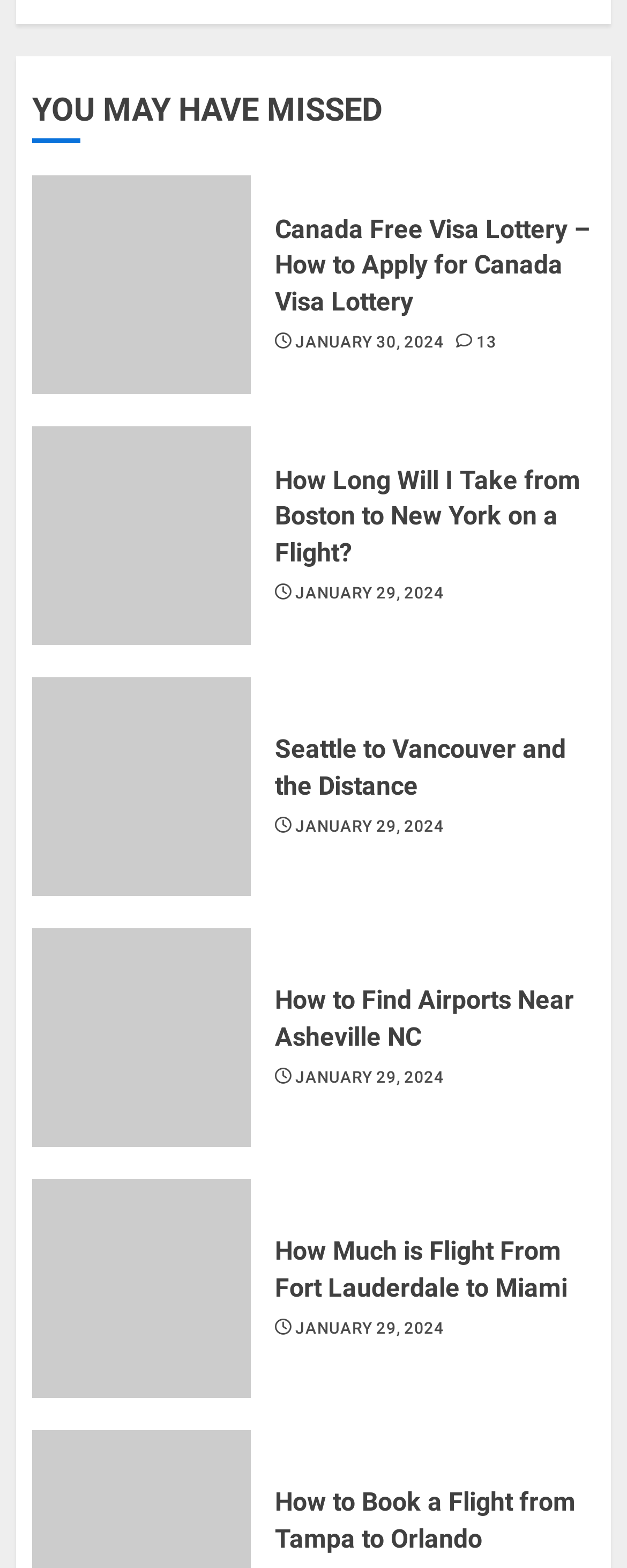Identify the bounding box coordinates necessary to click and complete the given instruction: "Click on the link to learn about Canada Free Visa Lottery".

[0.438, 0.135, 0.949, 0.204]